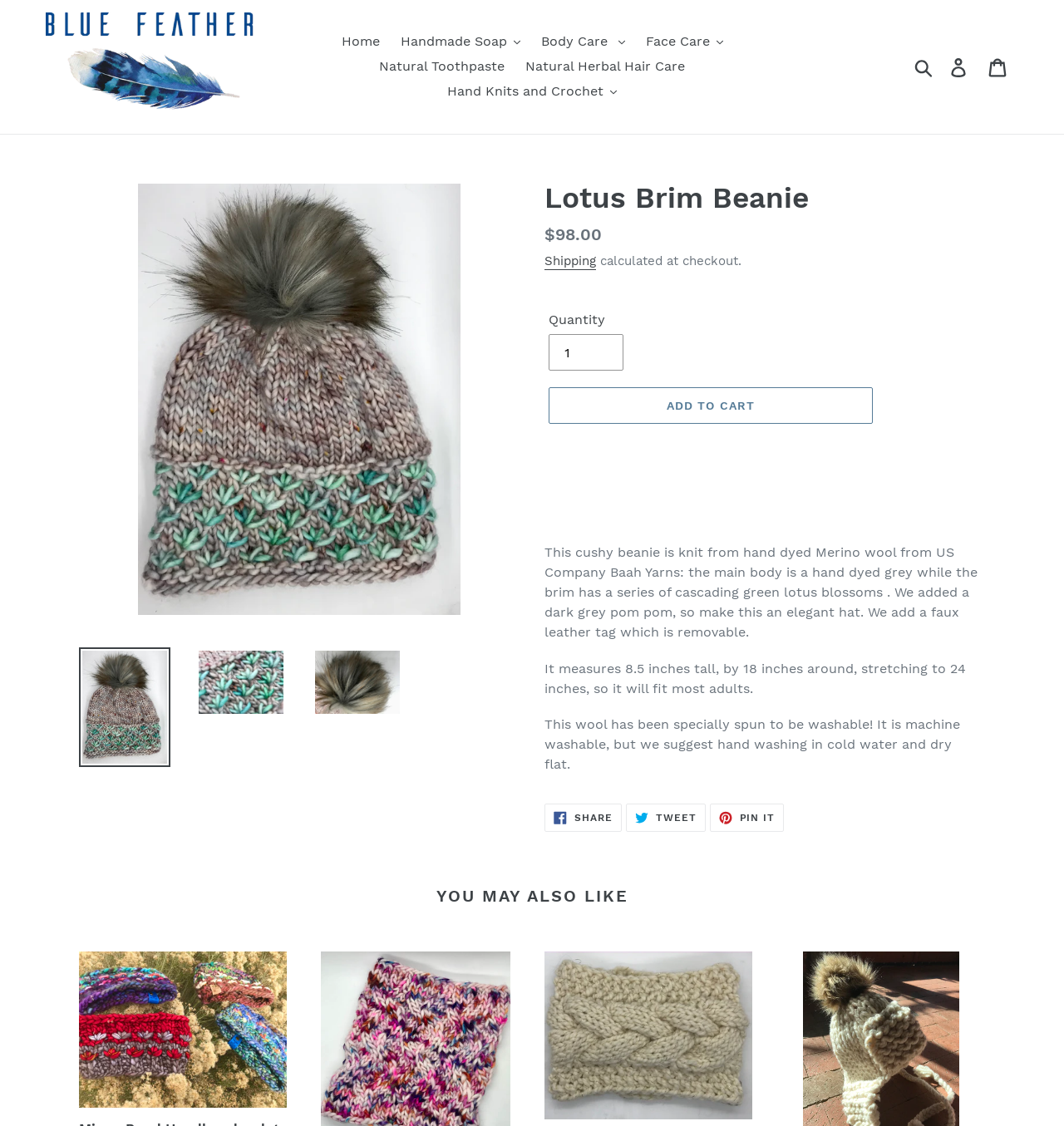What is the main heading of this webpage? Please extract and provide it.

Lotus Brim Beanie